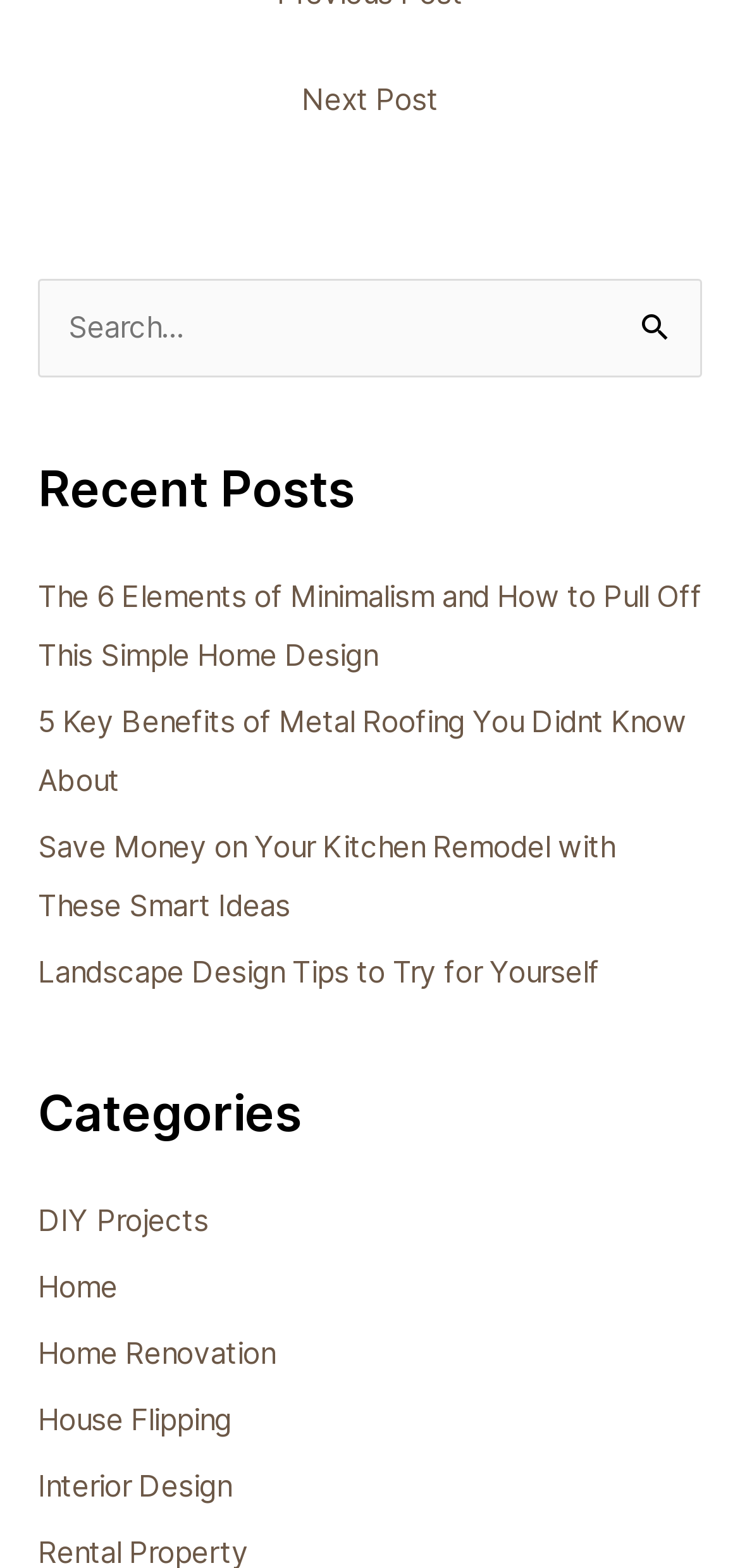Provide the bounding box coordinates of the UI element that matches the description: "parent_node: Search for: name="s" placeholder="Search..."".

[0.051, 0.178, 0.949, 0.24]